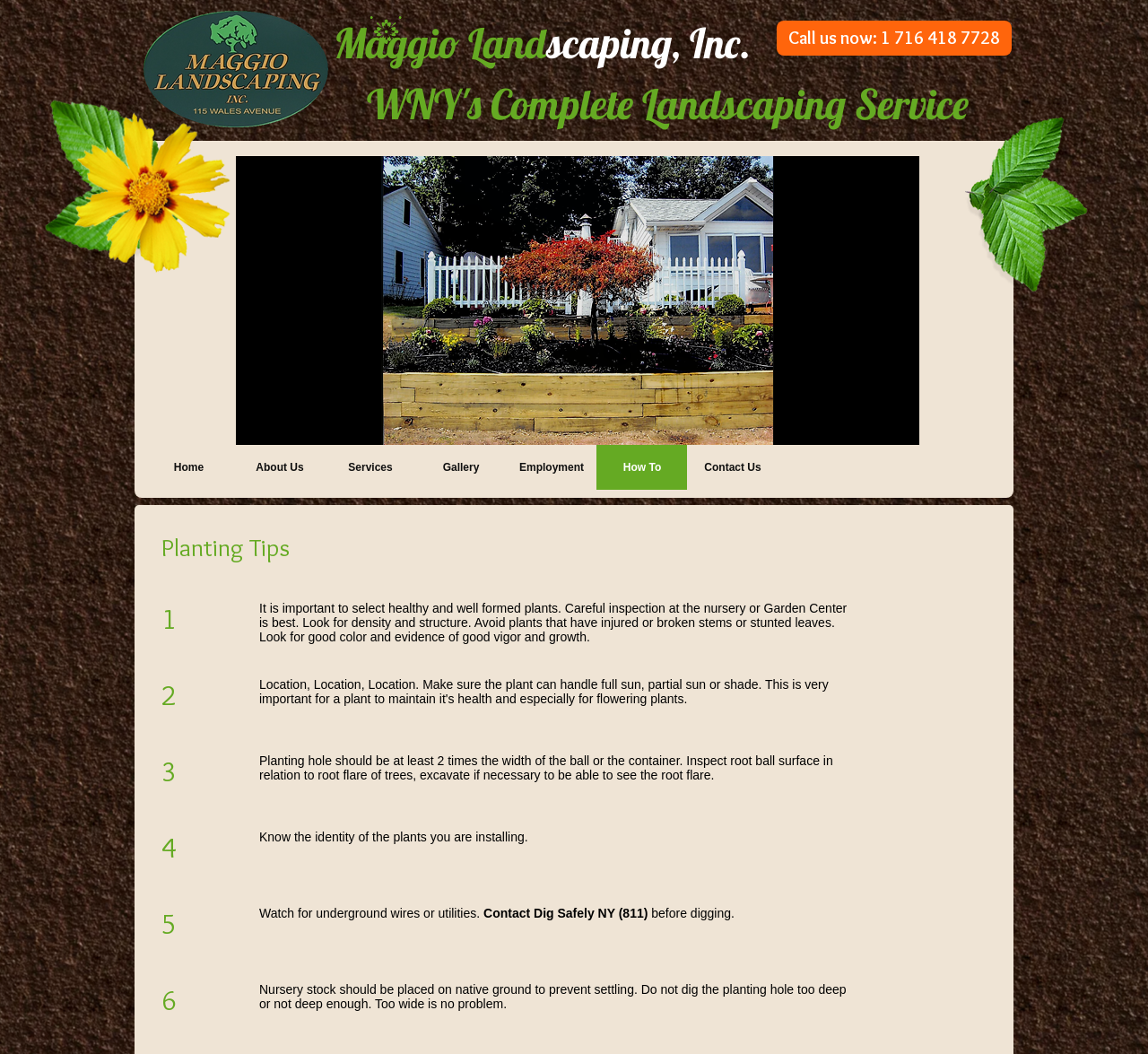Find the bounding box coordinates of the element to click in order to complete the given instruction: "View the slide show gallery."

[0.205, 0.148, 0.801, 0.422]